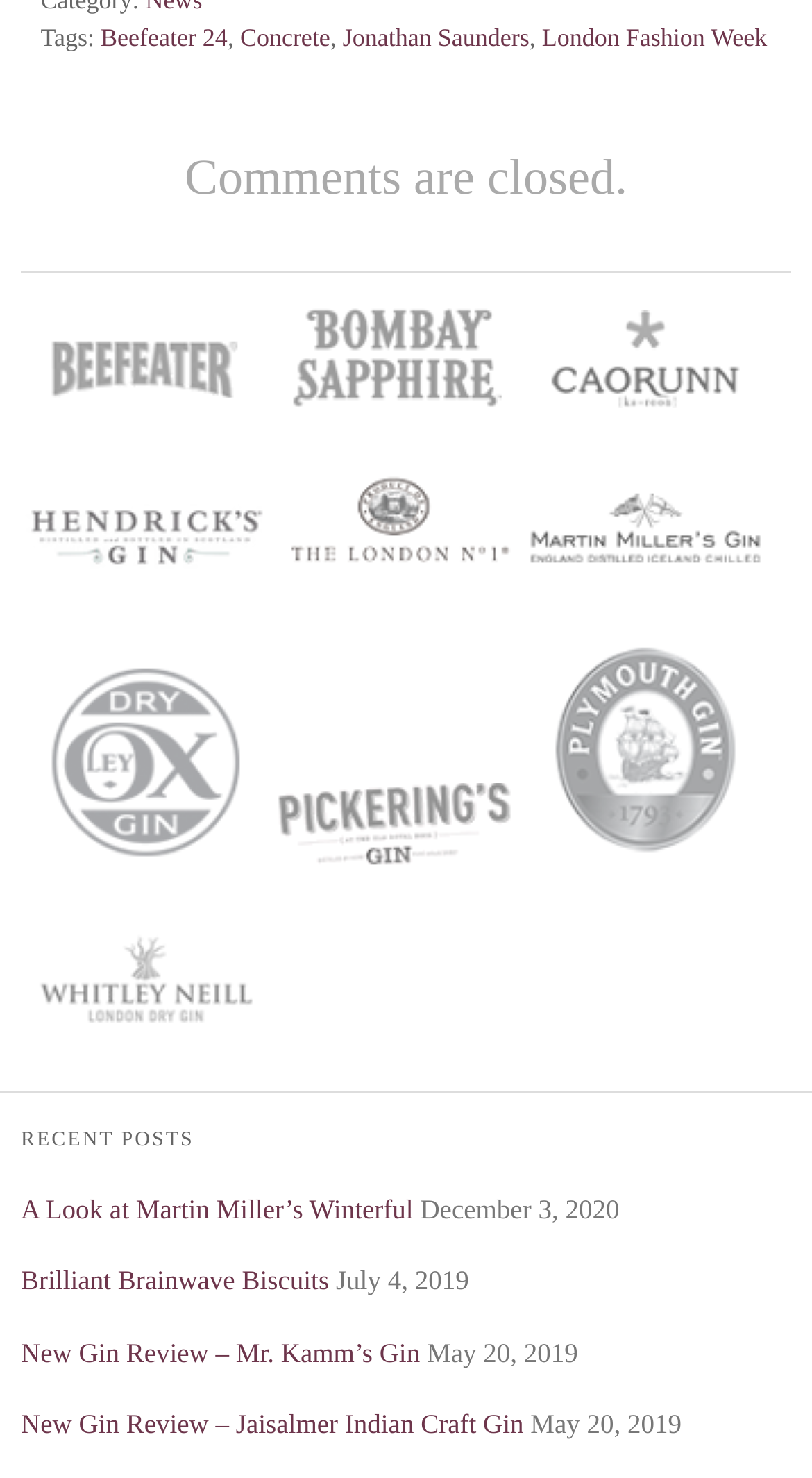Given the description "Concrete", provide the bounding box coordinates of the corresponding UI element.

[0.296, 0.015, 0.407, 0.035]